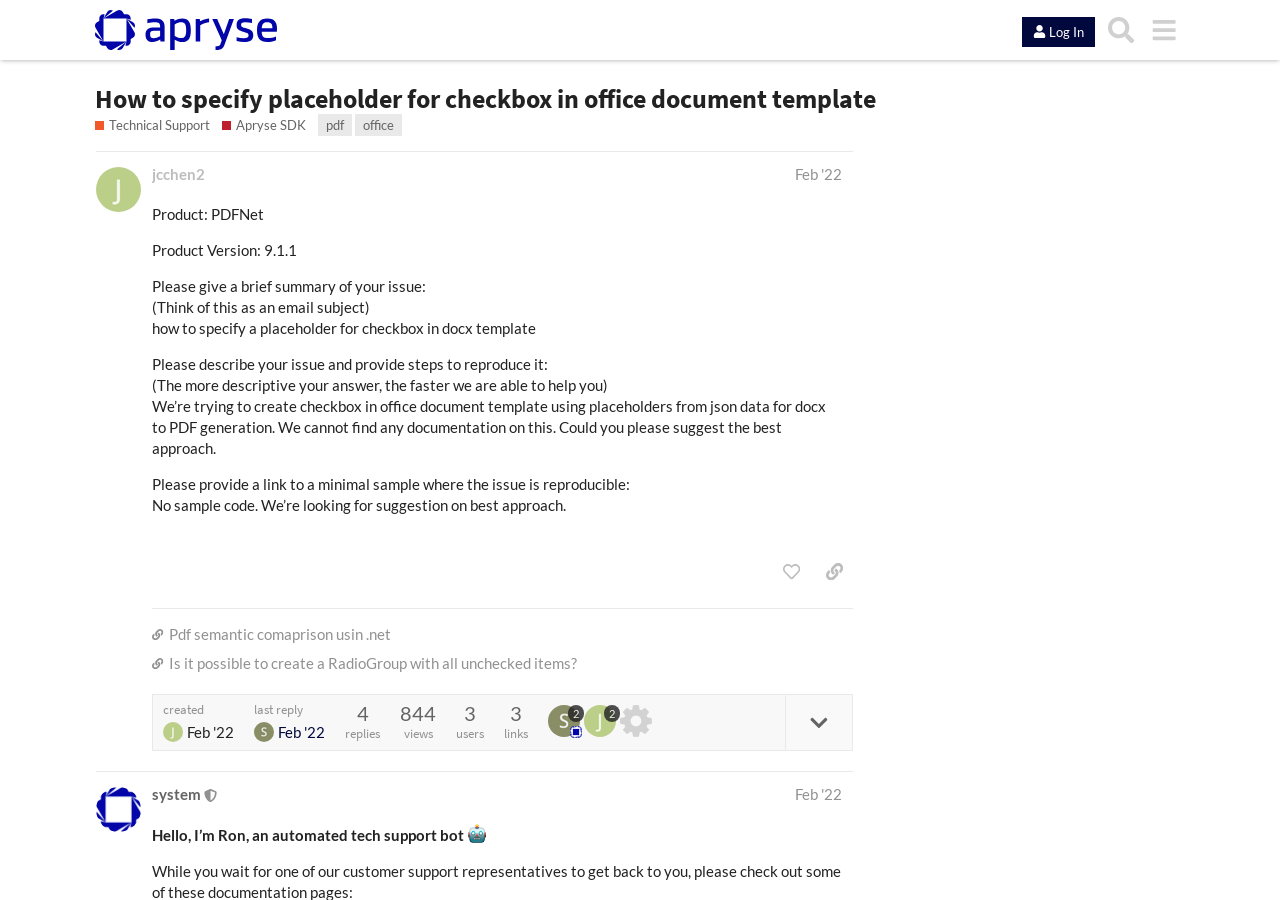What is the version of the PDFNet product mentioned in the question?
Based on the image, provide a one-word or brief-phrase response.

9.1.1